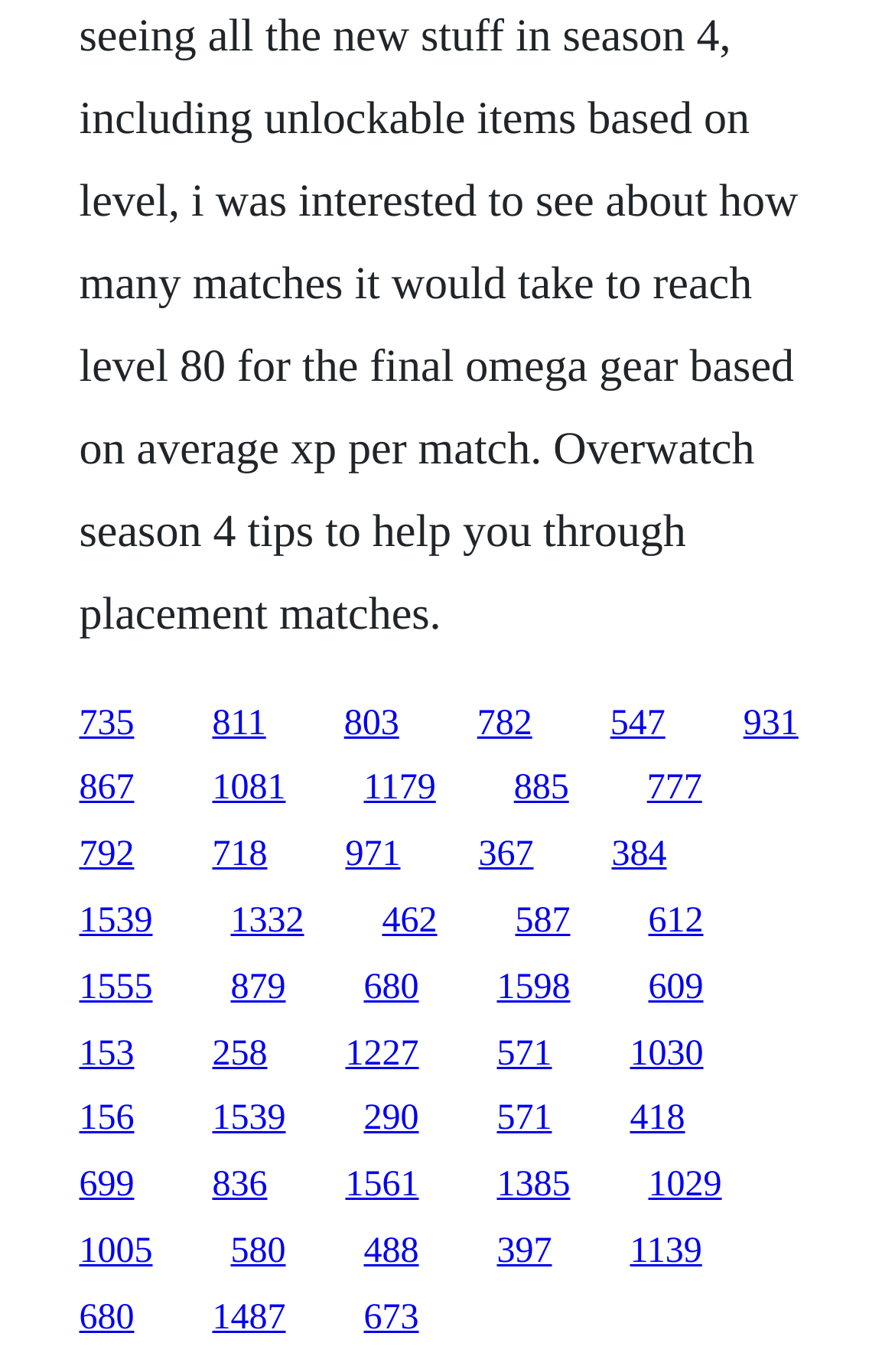Determine the bounding box coordinates of the UI element described by: "1332".

[0.258, 0.657, 0.34, 0.686]